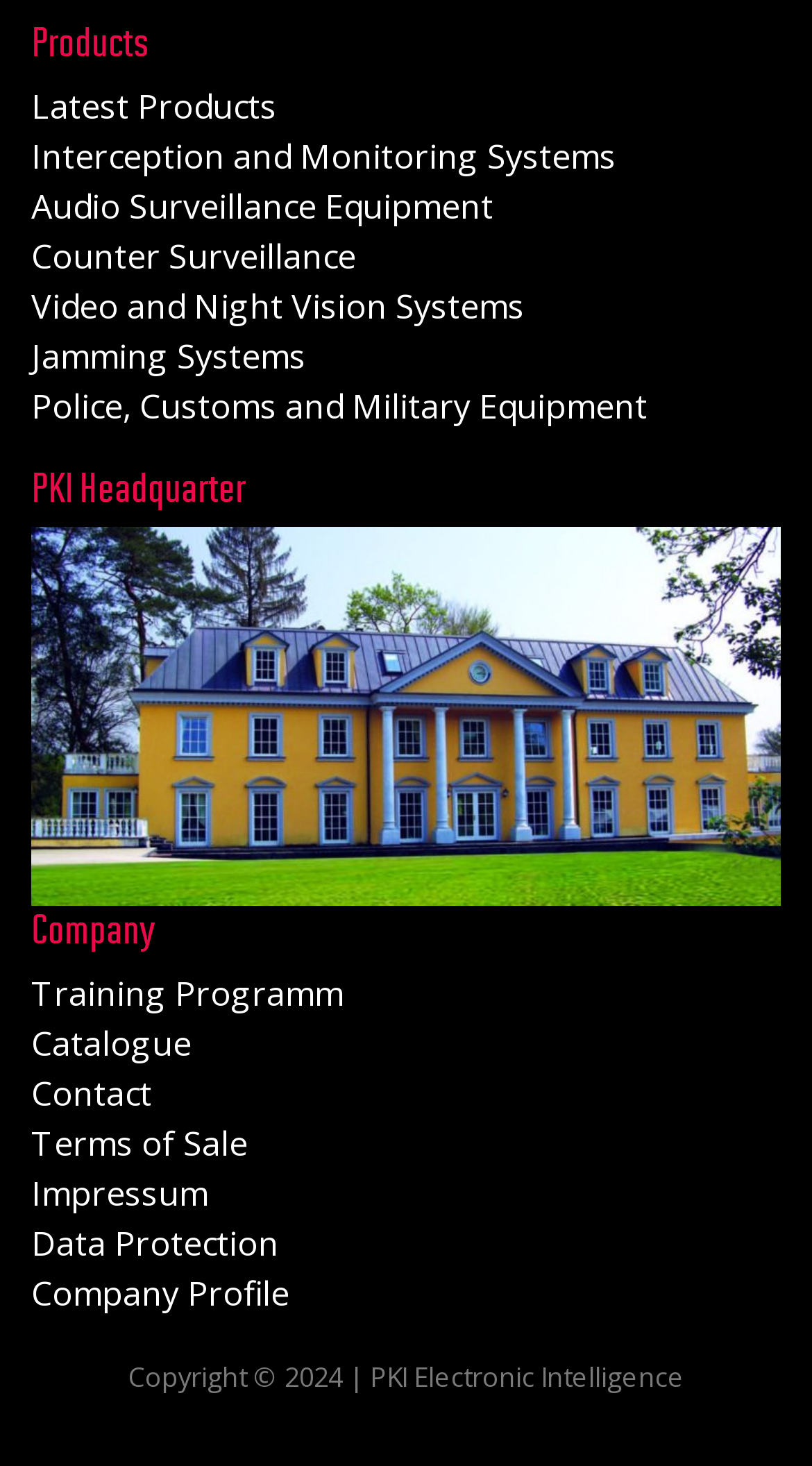Please predict the bounding box coordinates of the element's region where a click is necessary to complete the following instruction: "Contact PKI". The coordinates should be represented by four float numbers between 0 and 1, i.e., [left, top, right, bottom].

[0.038, 0.73, 0.187, 0.761]